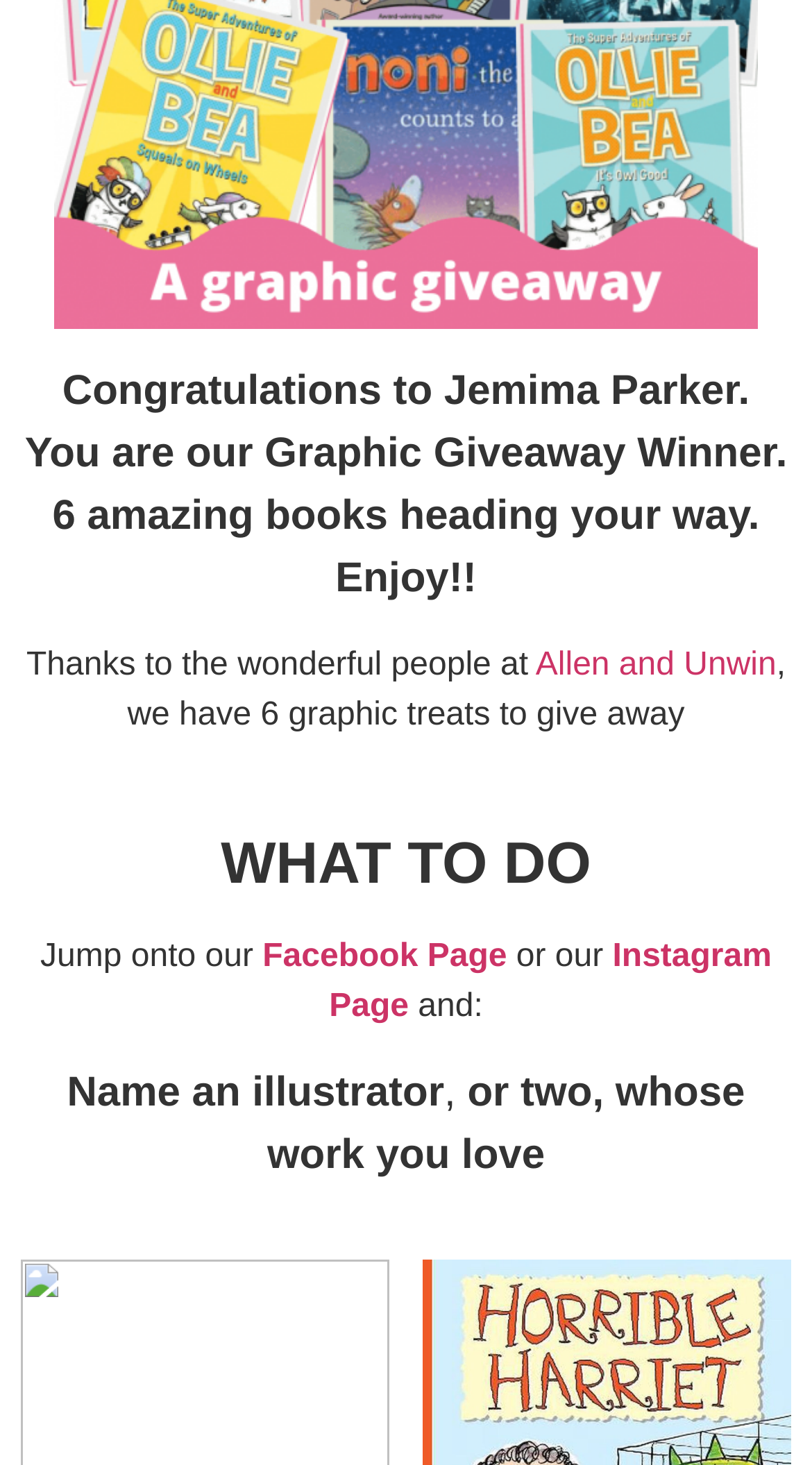Where can users go to participate in the giveaway?
Answer the question with just one word or phrase using the image.

Facebook Page or Instagram Page